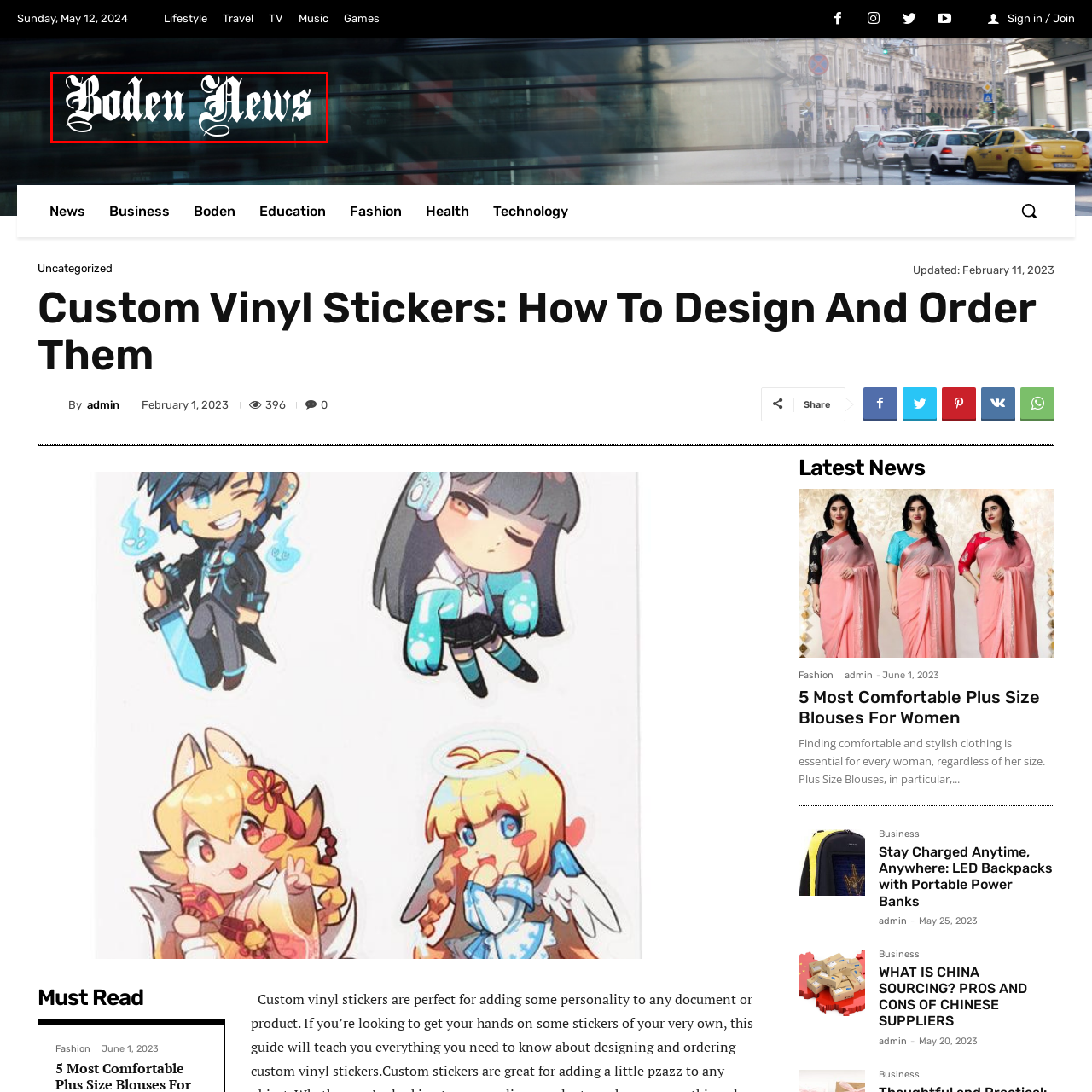Direct your attention to the image within the red bounding box and respond with a detailed answer to the following question, using the image as your reference: Is the backdrop blurred?

The caption explicitly states that the backdrop appears subtly blurred, which helps focus attention on the logo and creates a modern aesthetic.